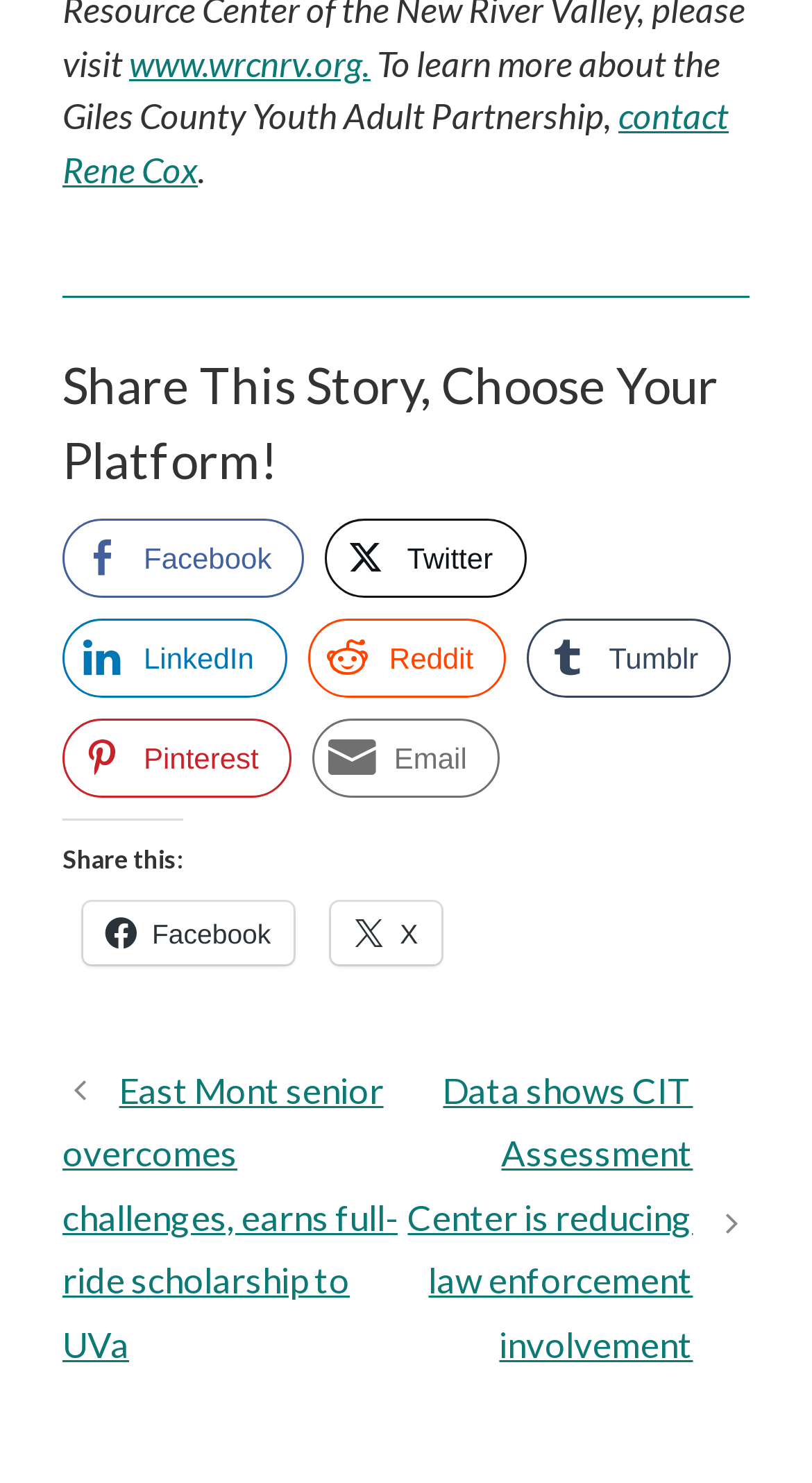What is the name of the organization mentioned?
Look at the image and respond with a one-word or short-phrase answer.

Giles County Youth Adult Partnership